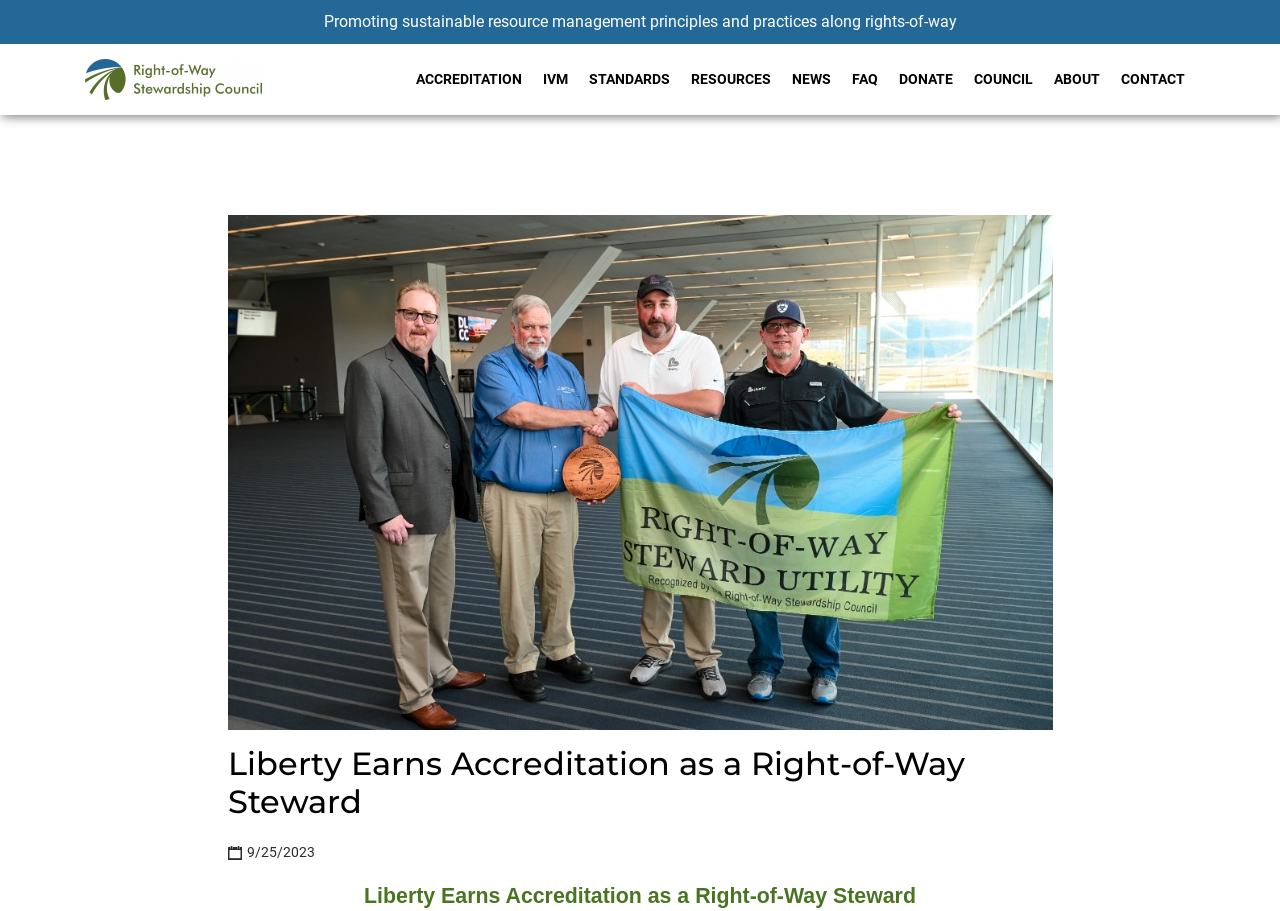Could you specify the bounding box coordinates for the clickable section to complete the following instruction: "Visit Oak Grove Cemetery"?

None